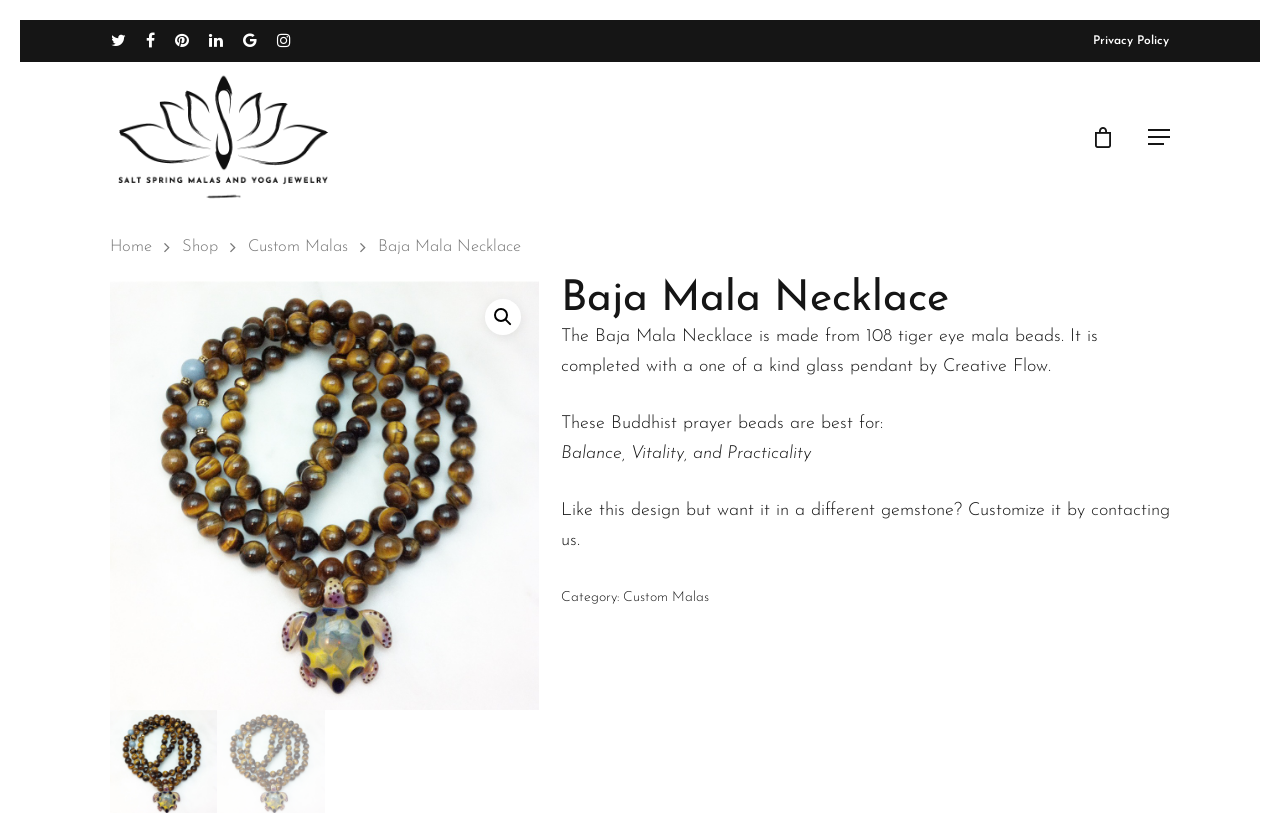Based on the element description Mala Beads Meanings, identify the bounding box of the UI element in the given webpage screenshot. The coordinates should be in the format (top-left x, top-left y, bottom-right x, bottom-right y) and must be between 0 and 1.

[0.793, 0.773, 0.967, 0.81]